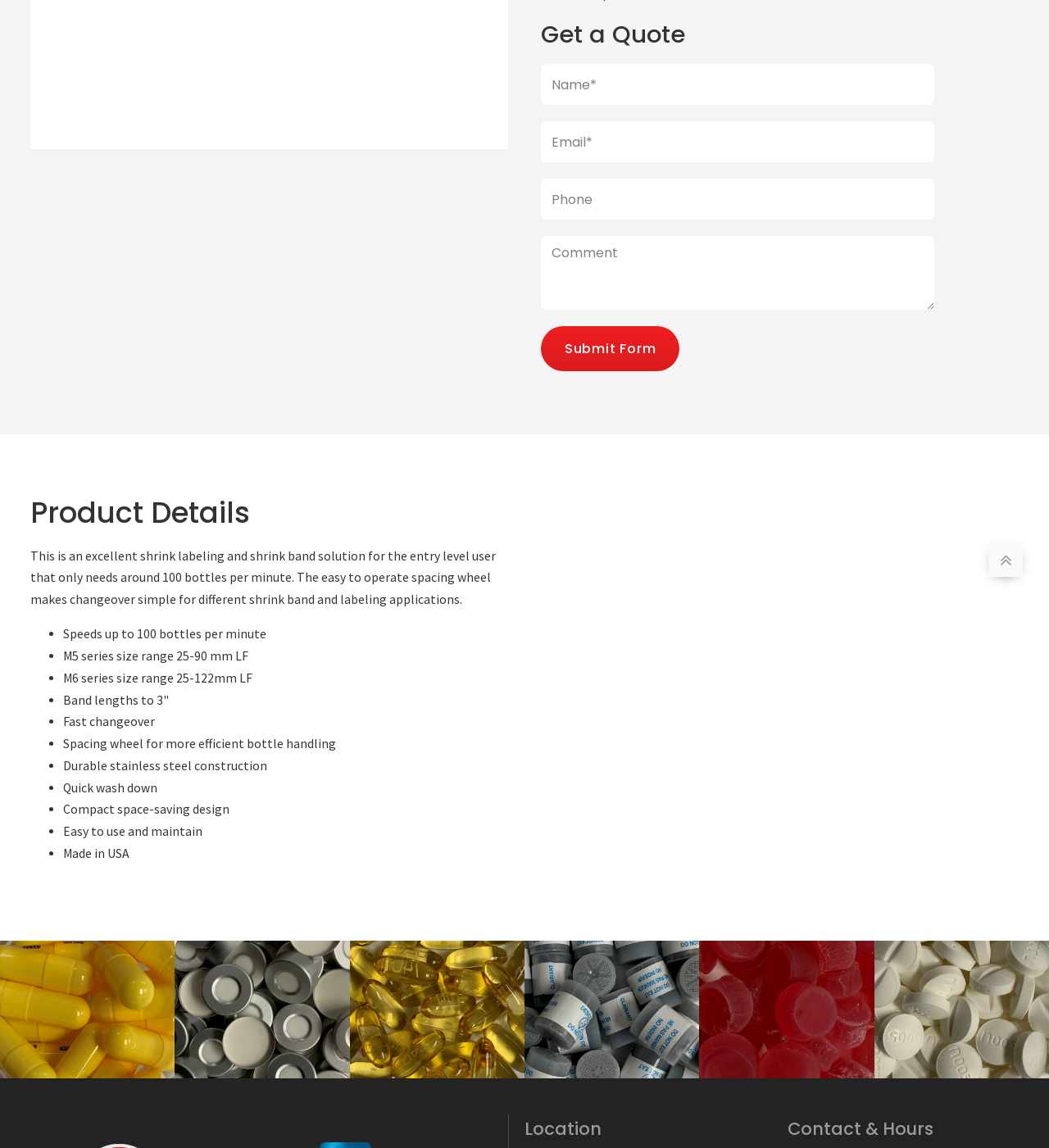Given the element description Submit Form, specify the bounding box coordinates of the corresponding UI element in the format (top-left x, top-left y, bottom-right x, bottom-right y). All values must be between 0 and 1.

[0.516, 0.284, 0.648, 0.323]